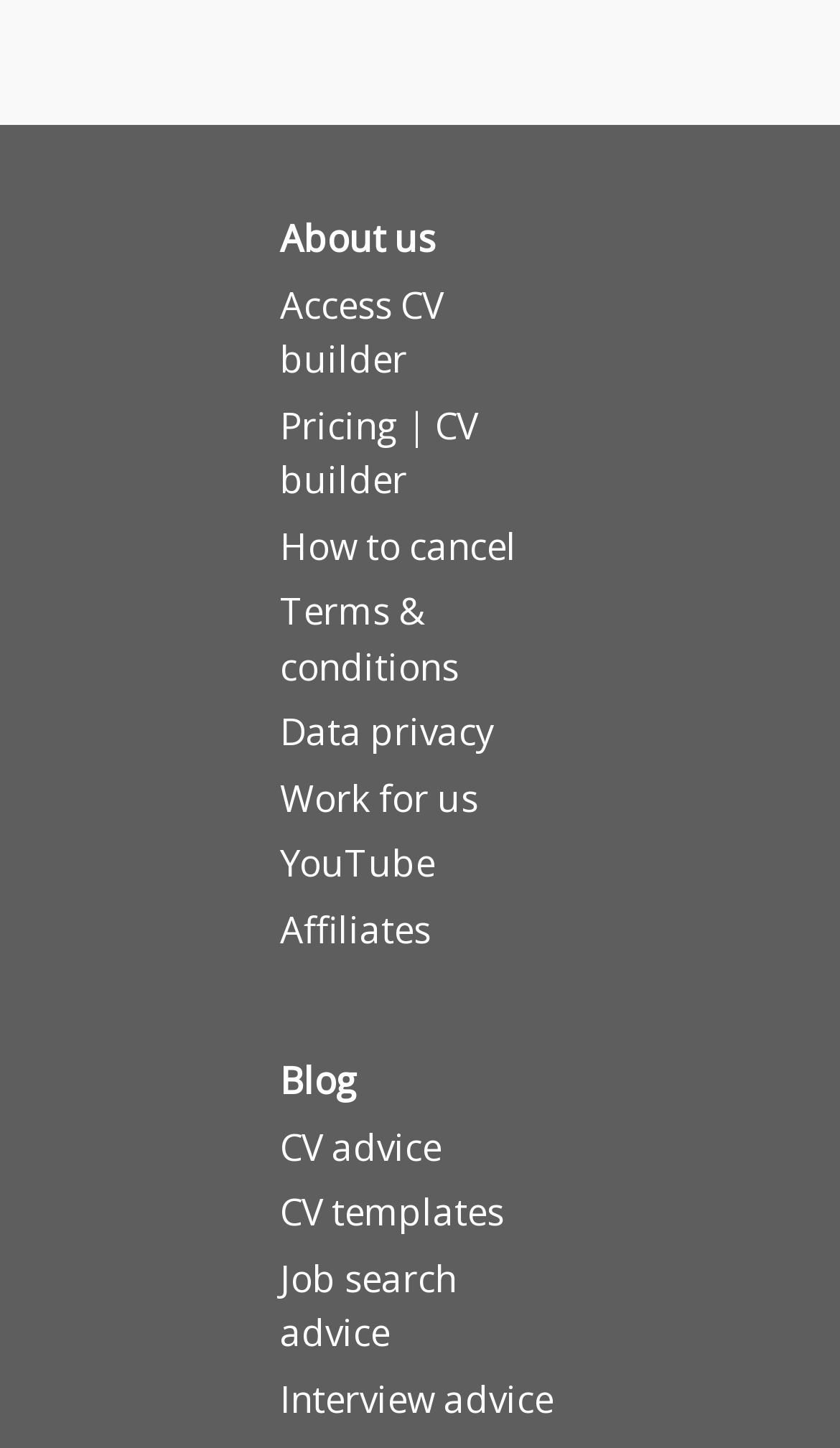Could you find the bounding box coordinates of the clickable area to complete this instruction: "Visit the blog"?

[0.333, 0.729, 0.426, 0.764]